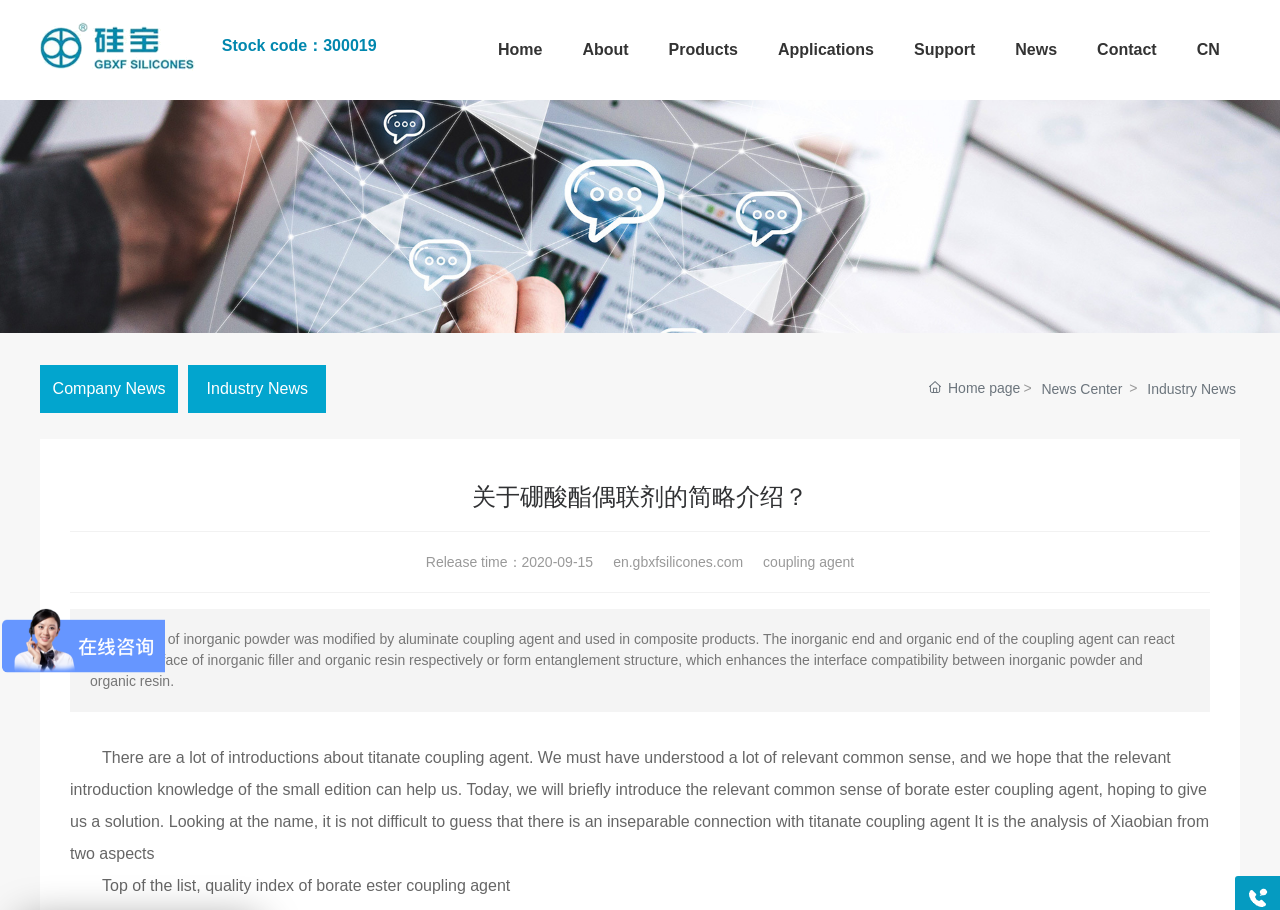Please answer the following question using a single word or phrase: 
What is the stock code of GBXF SILICONES?

300019